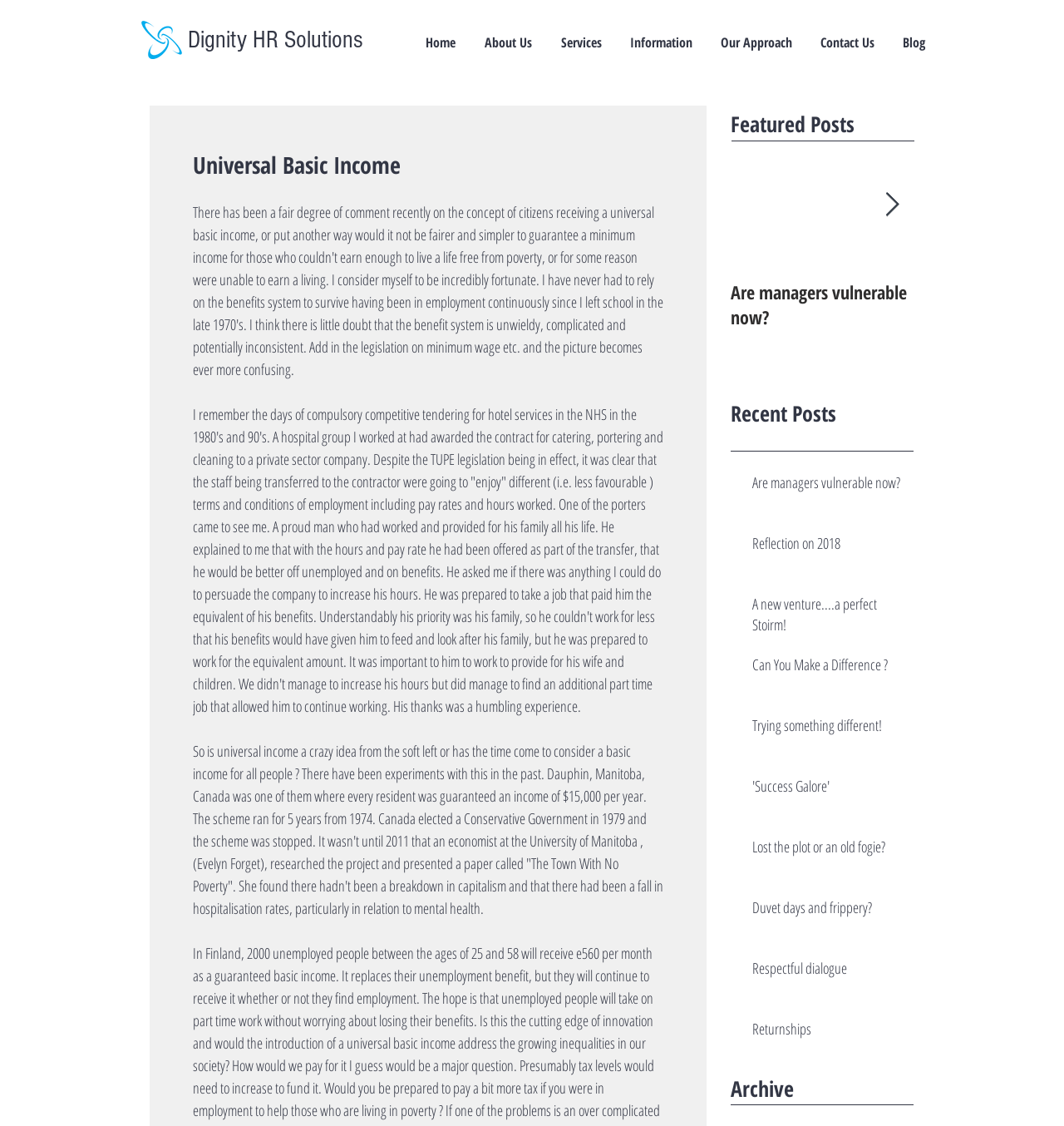Please identify the bounding box coordinates of the region to click in order to complete the task: "Click the 'Next Item' button". The coordinates must be four float numbers between 0 and 1, specified as [left, top, right, bottom].

[0.831, 0.171, 0.845, 0.194]